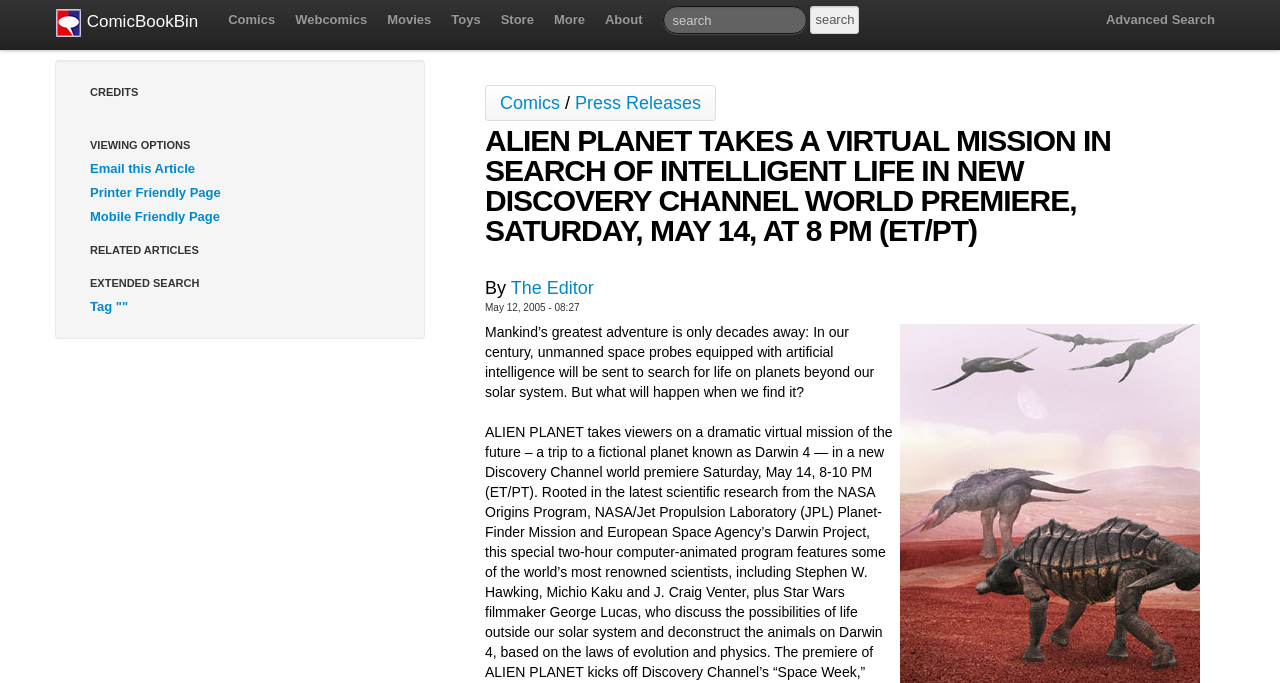Determine the bounding box coordinates of the region I should click to achieve the following instruction: "Click on Advanced Search". Ensure the bounding box coordinates are four float numbers between 0 and 1, i.e., [left, top, right, bottom].

[0.856, 0.0, 0.957, 0.059]